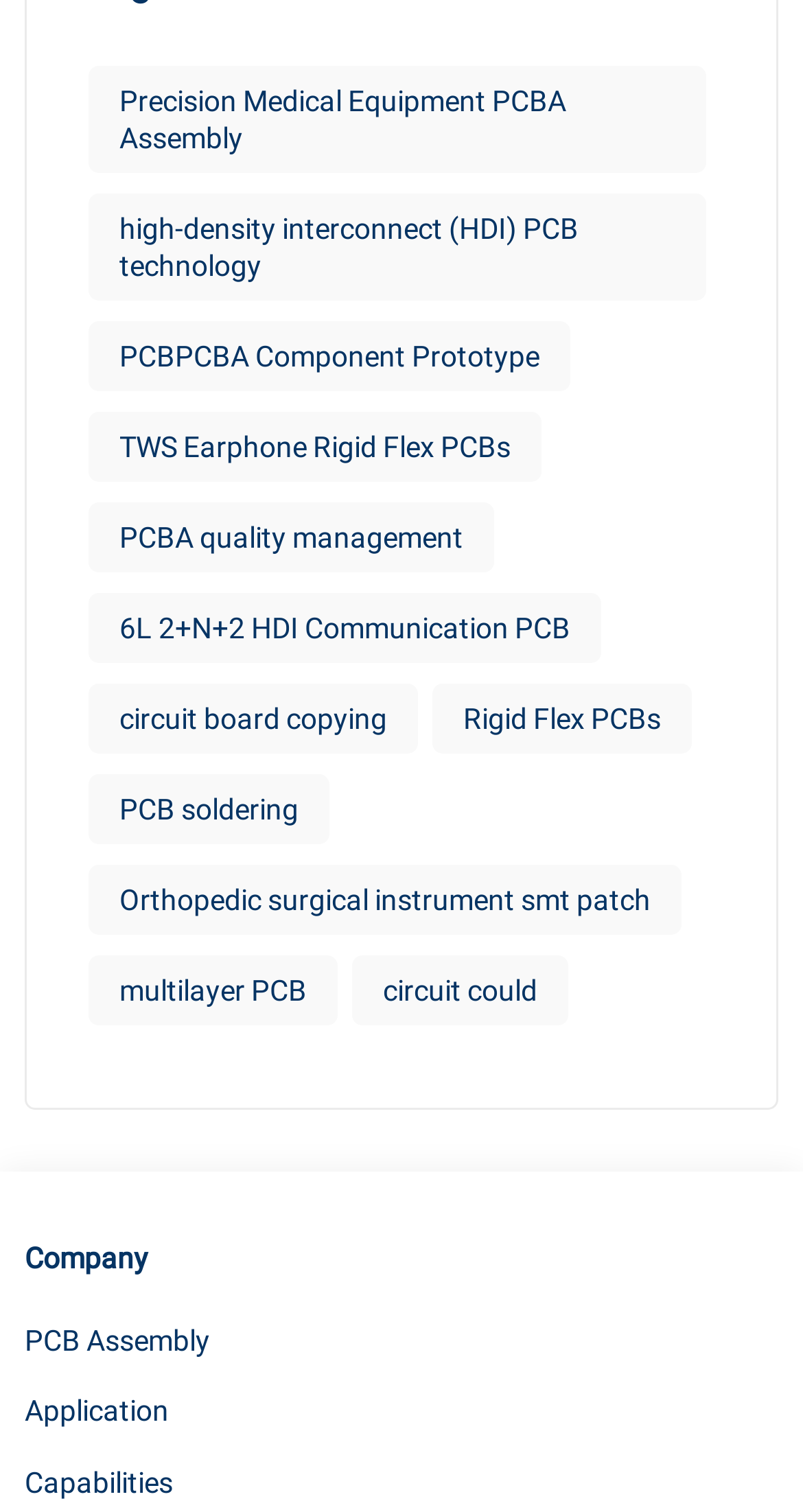Could you find the bounding box coordinates of the clickable area to complete this instruction: "View PCBA quality management"?

[0.11, 0.333, 0.615, 0.379]